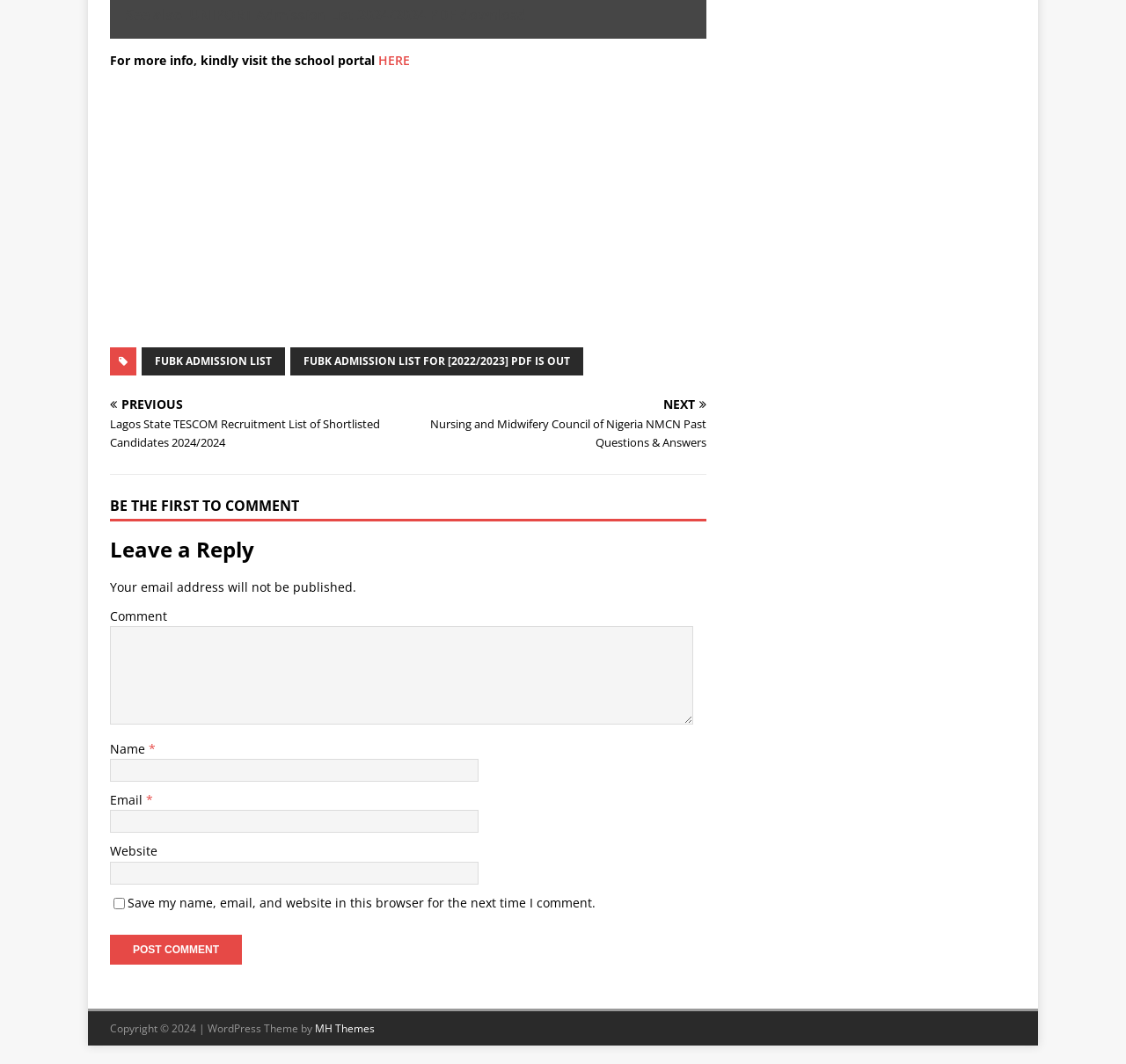Could you specify the bounding box coordinates for the clickable section to complete the following instruction: "Click on FUBK ADMISSION LIST FOR [2022/2023] PDF IS OUT"?

[0.258, 0.326, 0.518, 0.353]